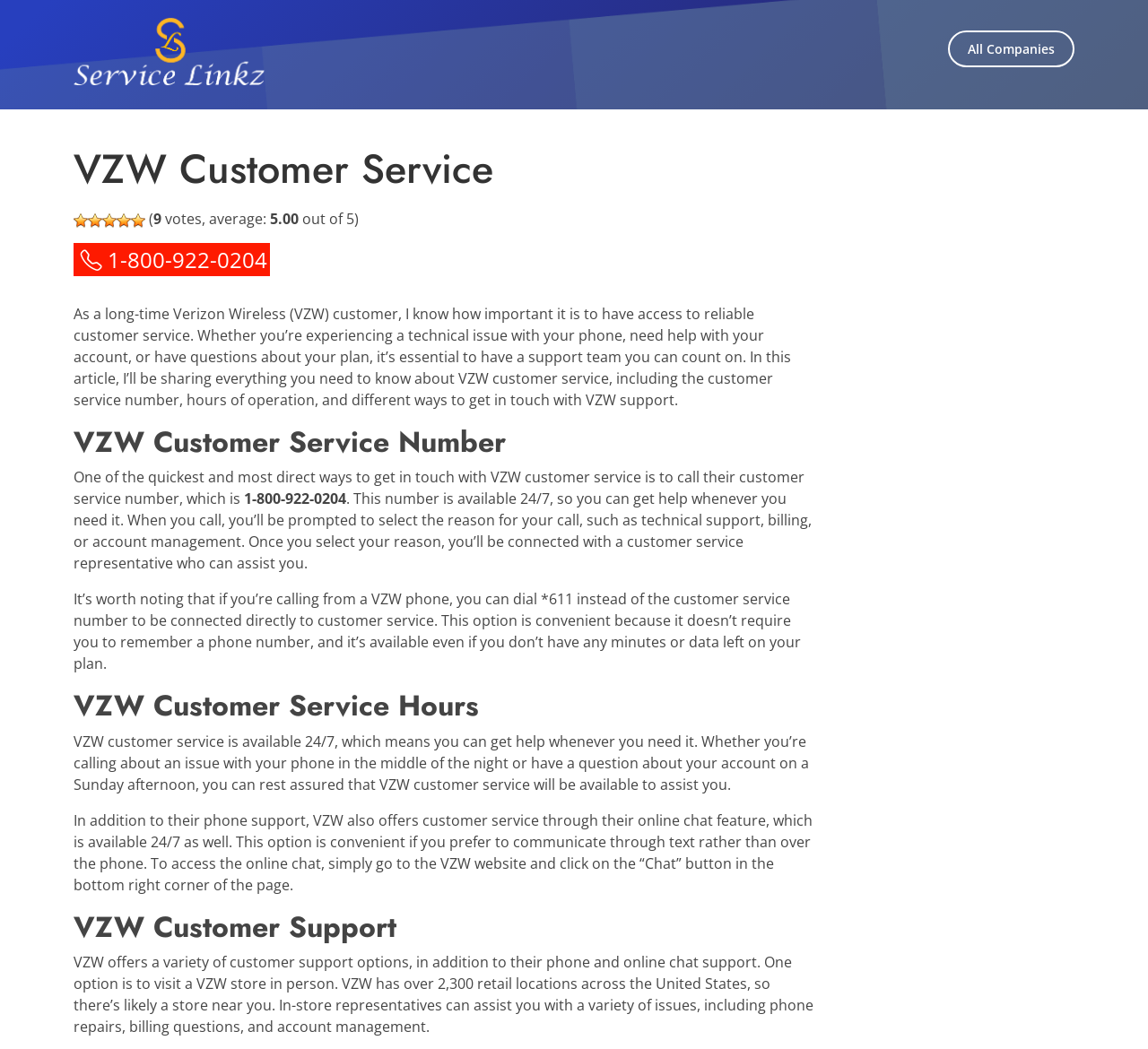Please determine the bounding box coordinates of the element to click on in order to accomplish the following task: "Chat with VZW customer support". Ensure the coordinates are four float numbers ranging from 0 to 1, i.e., [left, top, right, bottom].

[0.064, 0.772, 0.708, 0.853]